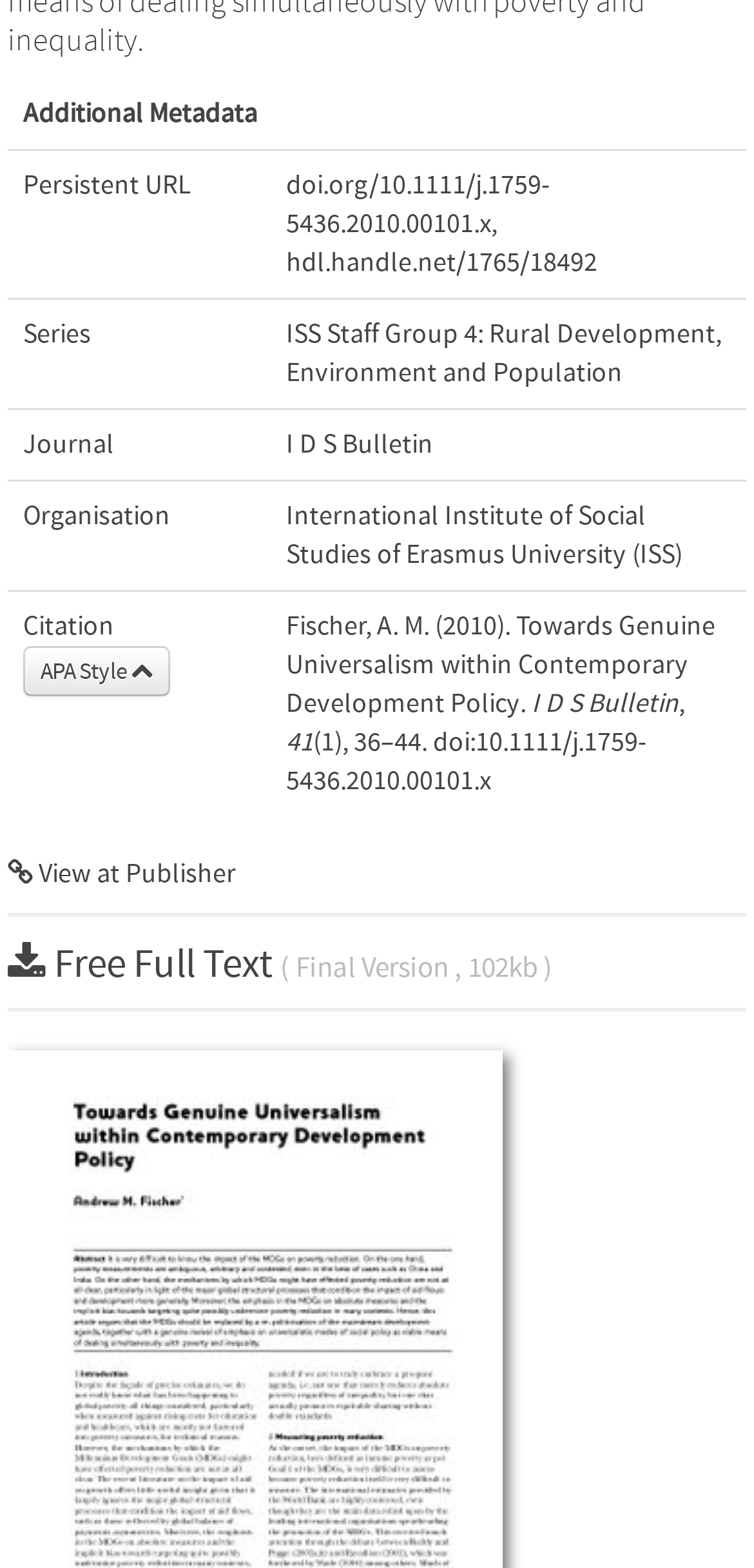Reply to the question below using a single word or brief phrase:
Is the full text of the article available for free?

Yes